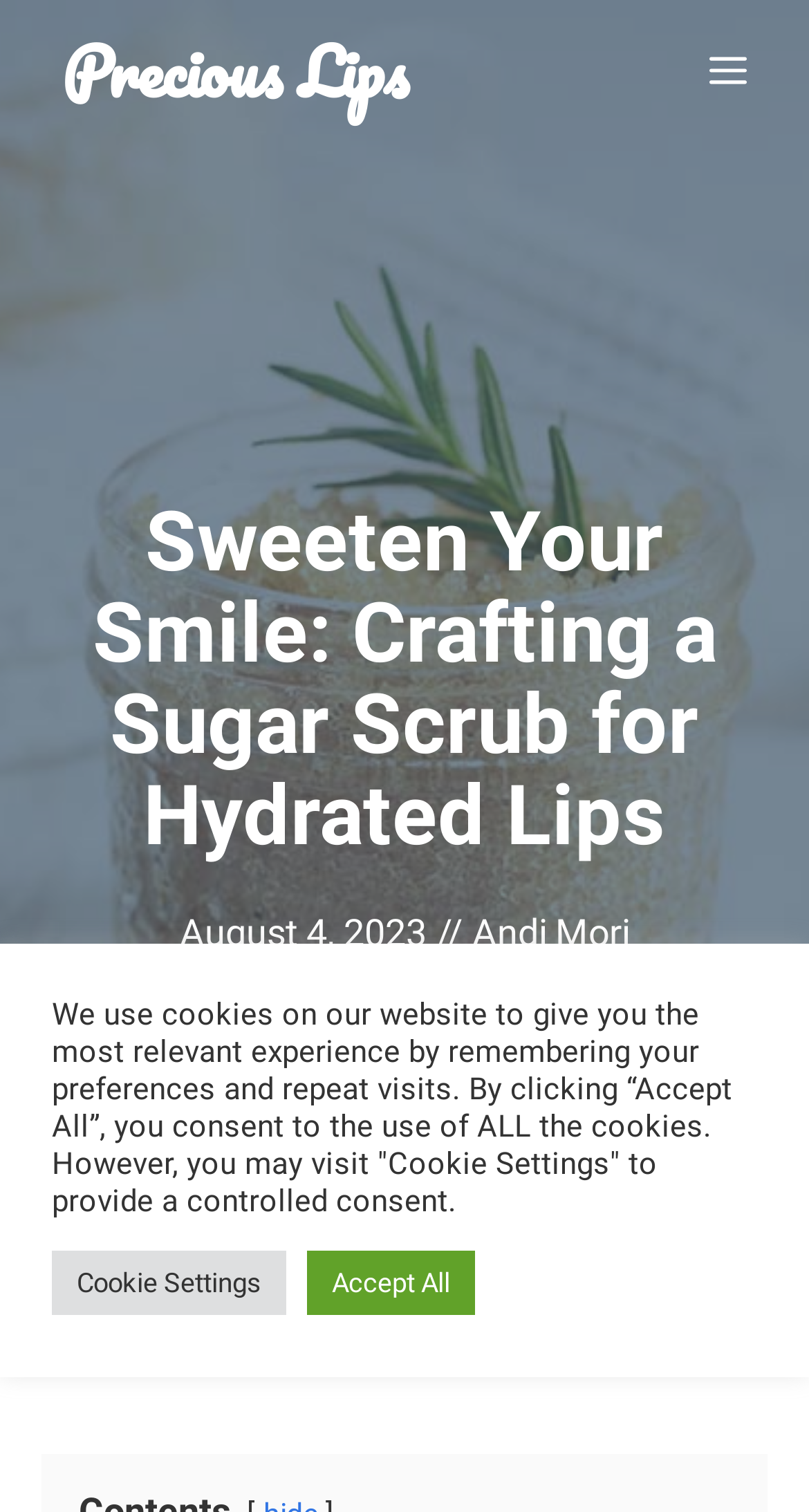Offer a meticulous caption that includes all visible features of the webpage.

The webpage is about crafting a sugar scrub for hydrated lips. At the top left, there is a link to "Precious Lips" and a button labeled "Menu" at the top right. Below these elements, a large heading "Sweeten Your Smile: Crafting a Sugar Scrub for Hydrated Lips" occupies most of the top section of the page.

In the middle section, there is a time element with the text "August 4, 2023" followed by a slash and a link to "Andi Mori". 

At the bottom of the page, there is a paragraph of text explaining the use of cookies on the website. Below this text, there are two buttons, "Cookie Settings" on the left and "Accept All" on the right, allowing users to manage their cookie preferences.